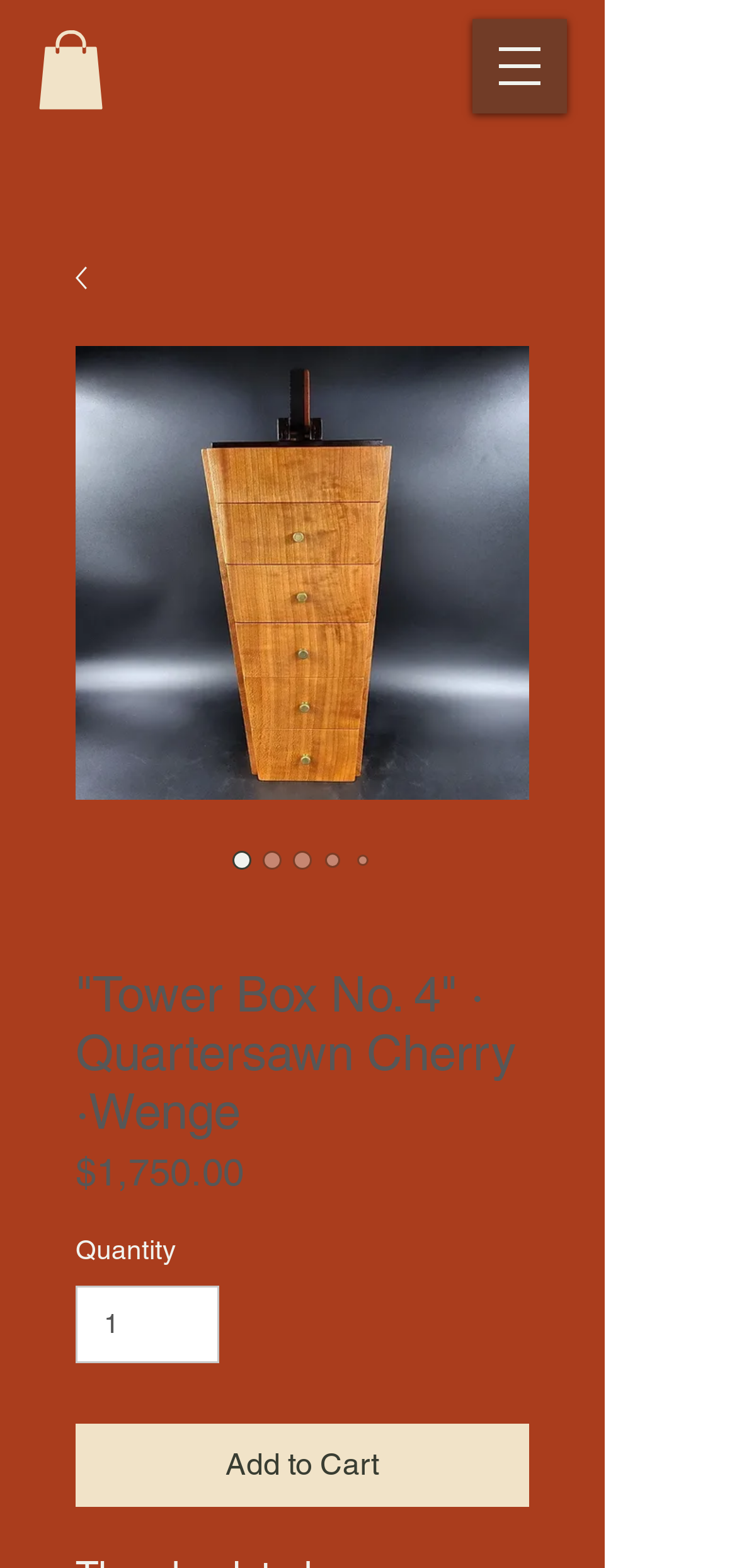What is the minimum quantity that can be added to the cart?
Provide a short answer using one word or a brief phrase based on the image.

1